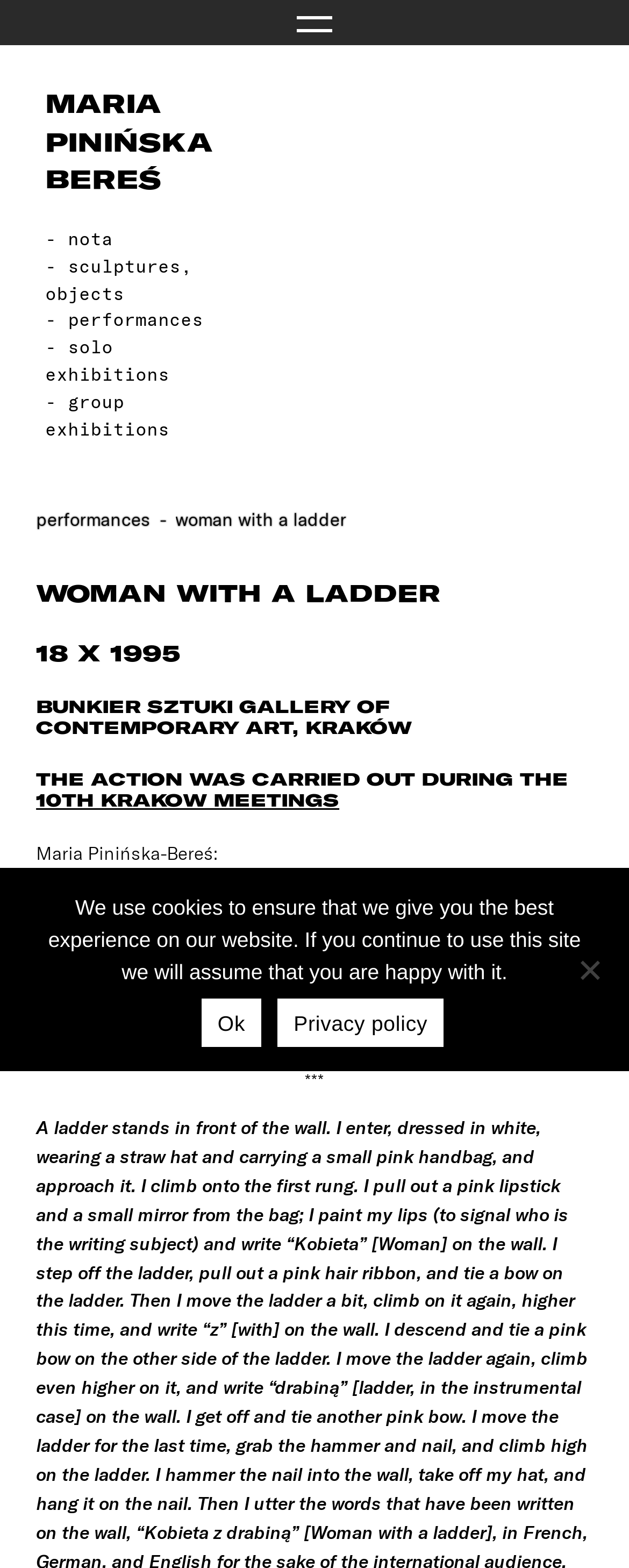Produce an extensive caption that describes everything on the webpage.

The webpage is about Maria Pinińska-Bereś, a woman with a ladder, and her performance art. At the top, there is a heading with her name, followed by links to different sections of her work, including sculptures, objects, performances, solo exhibitions, and group exhibitions. 

Below these links, there is a section dedicated to a specific performance, "Woman with a Ladder", which took place in 1995 at the BUNKIER SZTUKI GALLERY OF CONTEMPORARY ART in Kraków. This section includes several headings and paragraphs describing the performance, including the artist's letter to the gallery, detailing her requirements for the performance, such as a wooden ladder and a small hammer.

On the right side of the page, there is a cookie notice dialog box with a message about the website's use of cookies and options to either accept or learn more about the privacy policy.

There are a total of 6 headings, 8 links, and 9 blocks of static text on the page. The layout is organized, with clear headings and concise text, making it easy to navigate and understand the content.